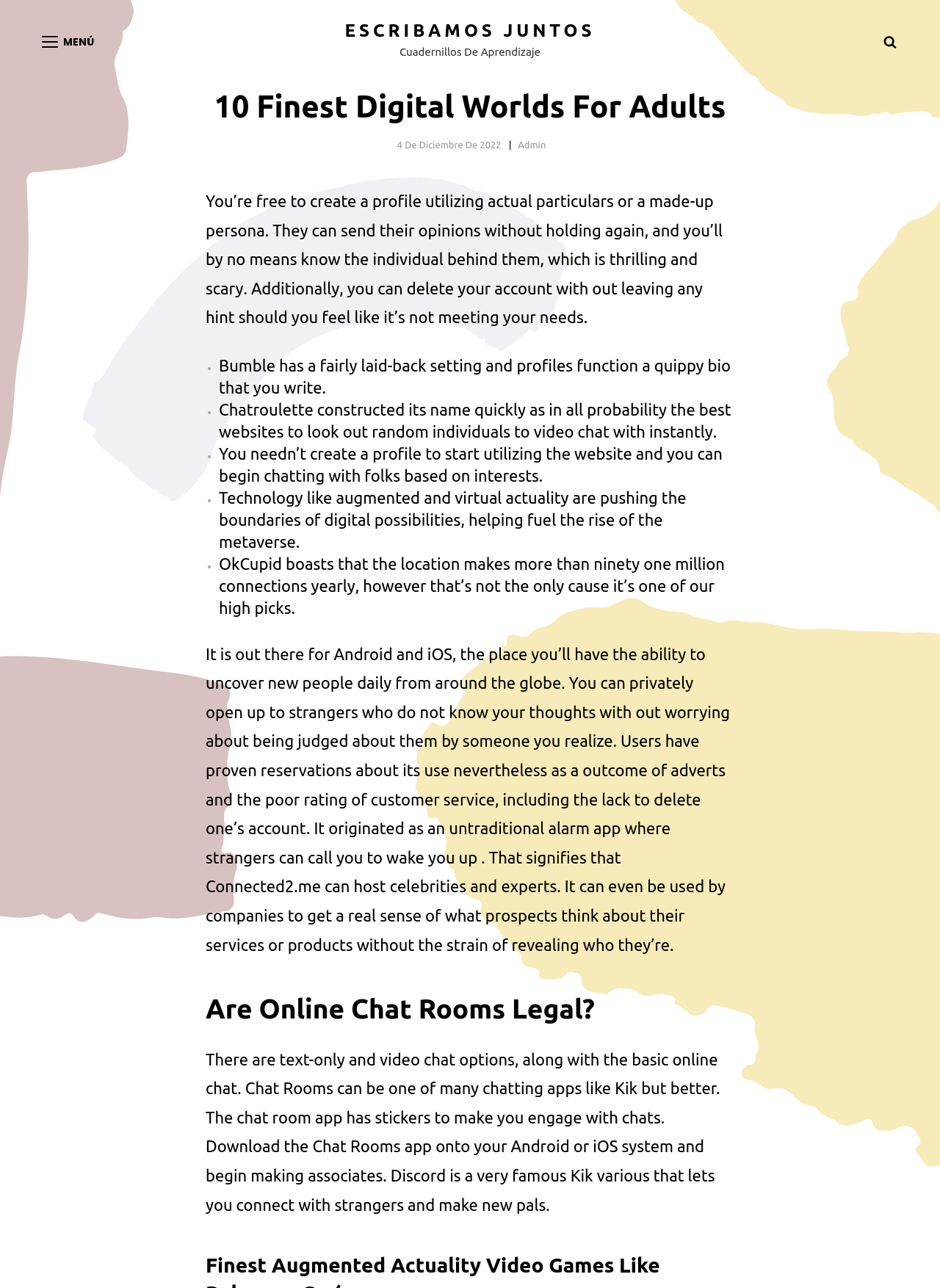Is it possible to delete an account on one of the digital worlds?
Please provide a comprehensive answer based on the information in the image.

The question asks if it is possible to delete an account on one of the digital worlds. By looking at the static text 'You can delete your account without leaving any trace if you feel like it’s not meeting your needs.', we can infer that it is possible to delete an account on at least one of the digital worlds.